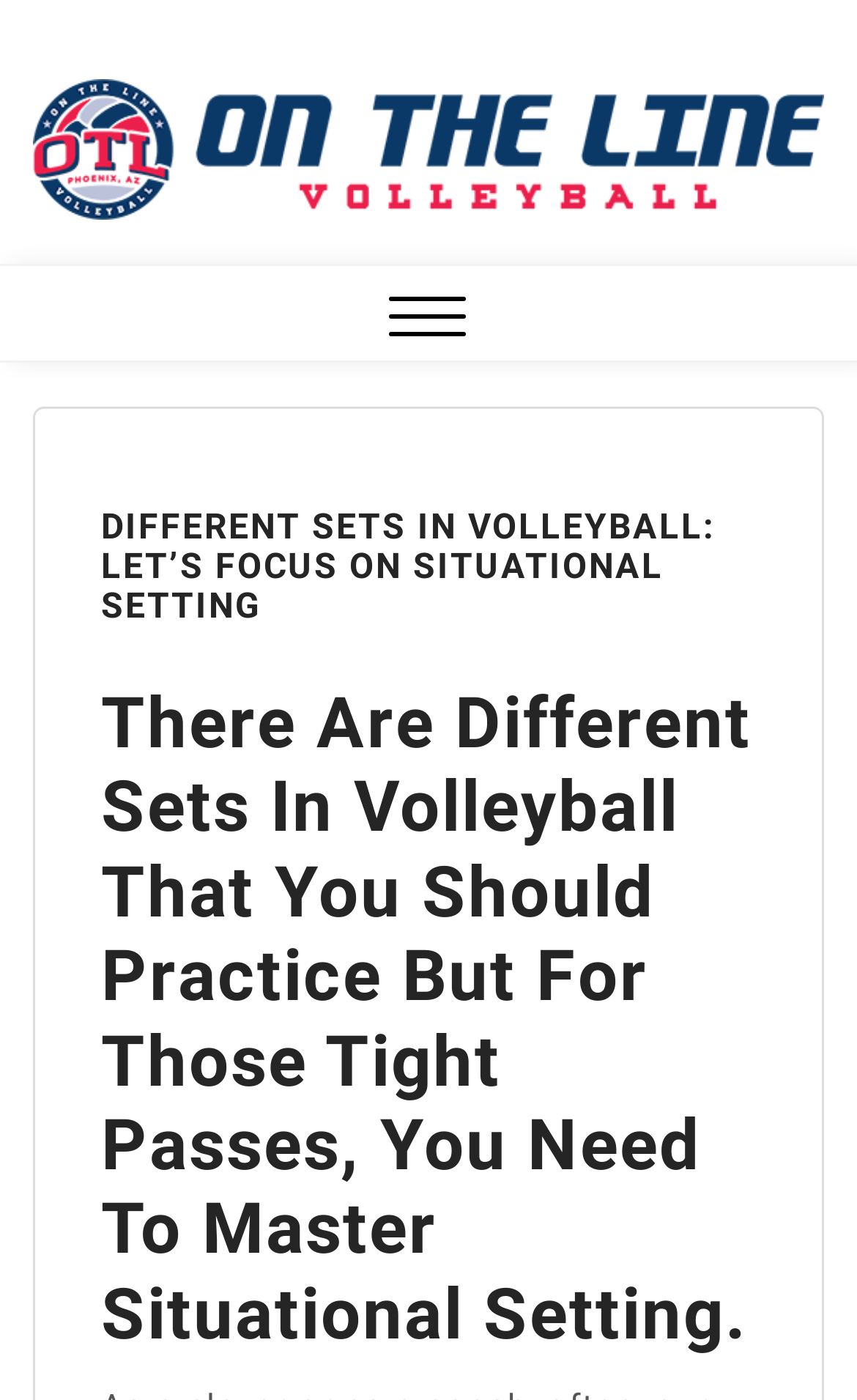What is the purpose of the button with no text?
Respond with a short answer, either a single word or a phrase, based on the image.

Has a popup menu